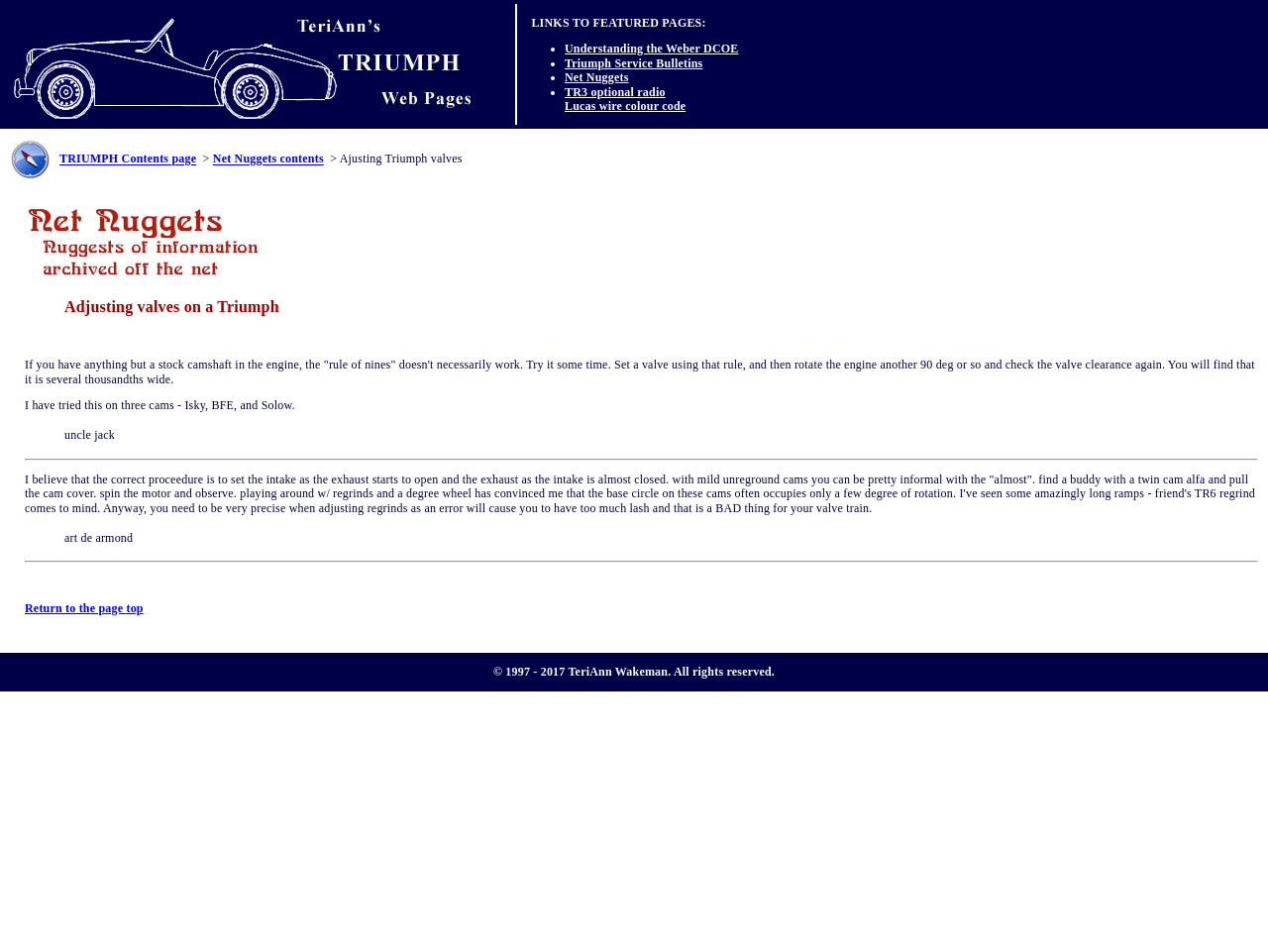Use a single word or phrase to answer the following:
What is the location of the image on the webpage?

Top left